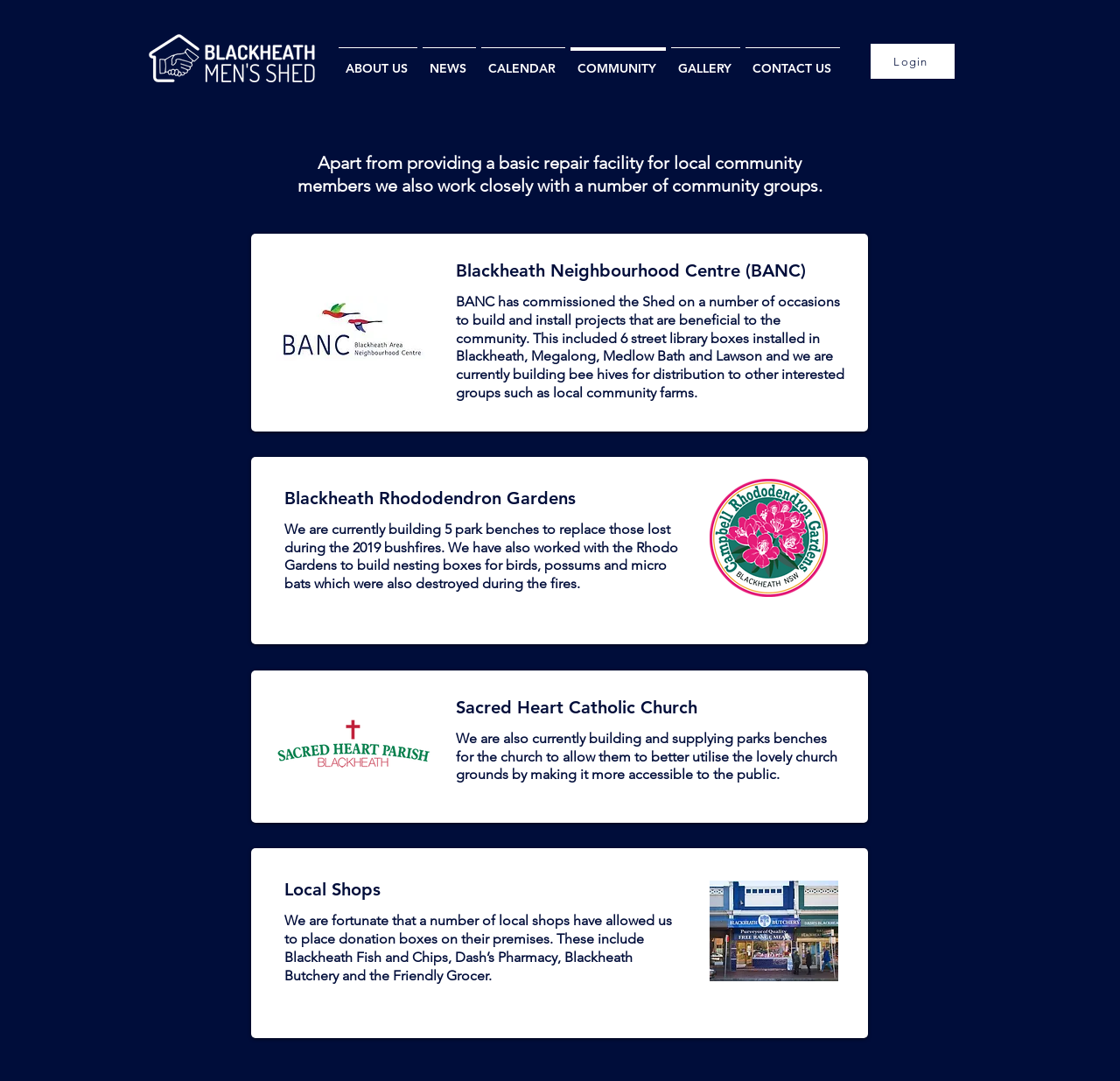Answer succinctly with a single word or phrase:
What is the name of the church mentioned?

Sacred Heart Catholic Church